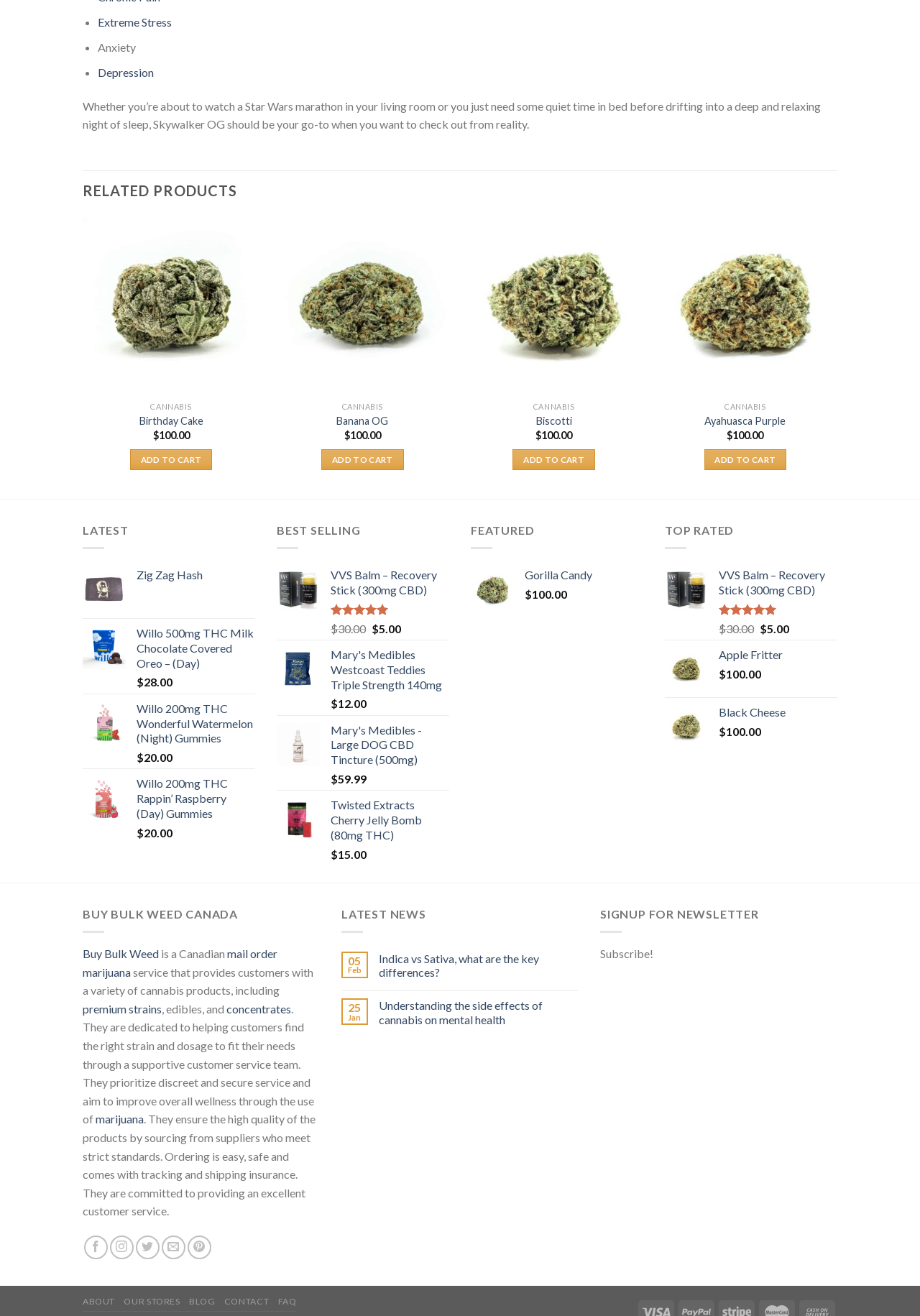From the element description: "Add to cart", extract the bounding box coordinates of the UI element. The coordinates should be expressed as four float numbers between 0 and 1, in the order [left, top, right, bottom].

[0.557, 0.341, 0.647, 0.357]